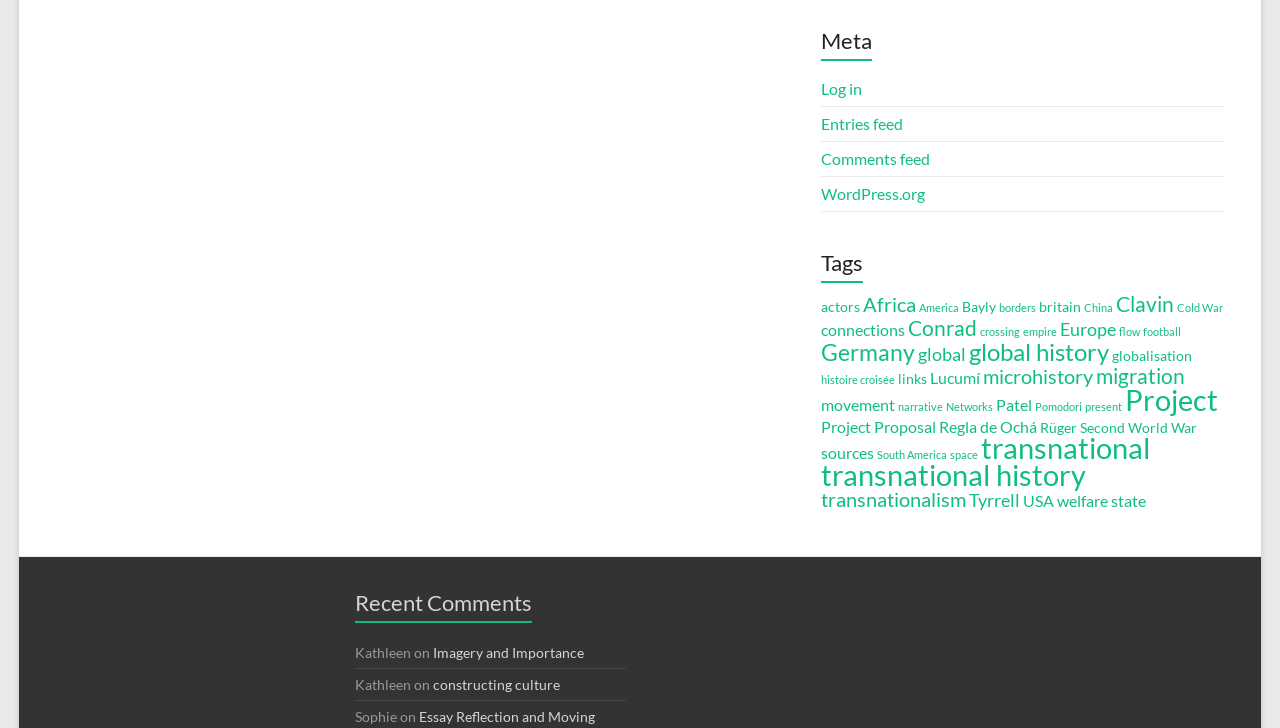Can you find the bounding box coordinates of the area I should click to execute the following instruction: "View 'actors' tag"?

[0.641, 0.411, 0.672, 0.433]